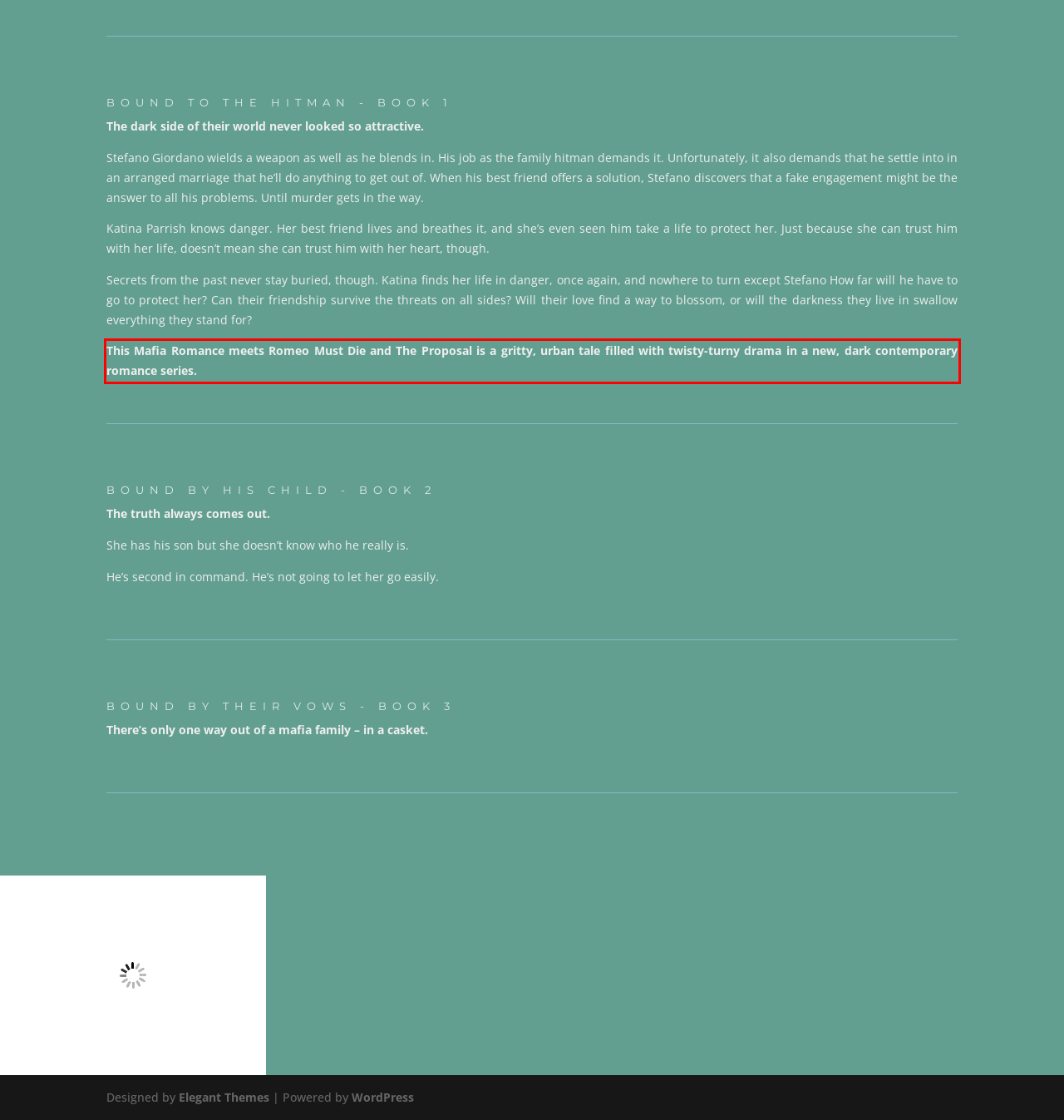Given the screenshot of the webpage, identify the red bounding box, and recognize the text content inside that red bounding box.

This Mafia Romance meets Romeo Must Die and The Proposal is a gritty, urban tale filled with twisty-turny drama in a new, dark contemporary romance series.